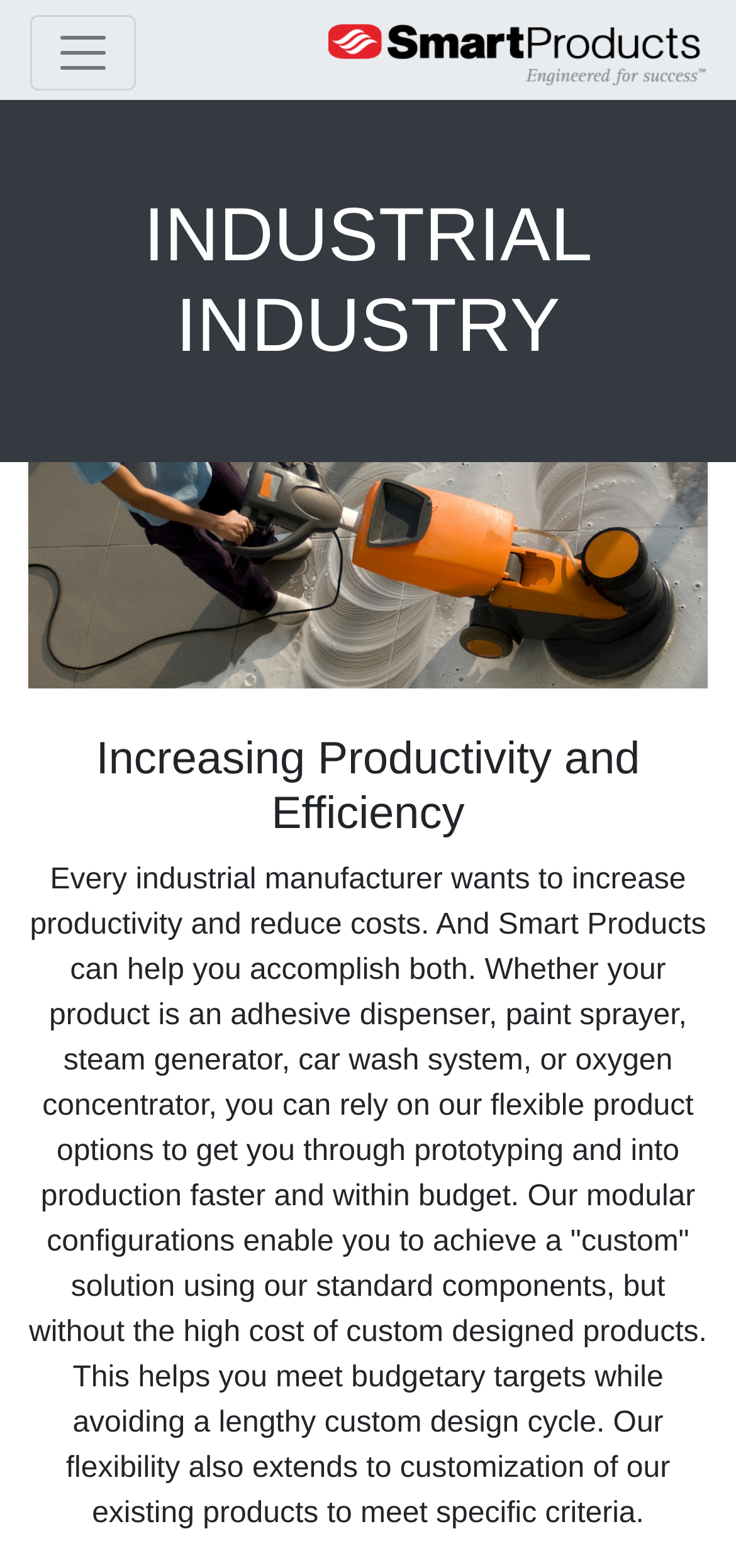Extract the bounding box coordinates for the UI element described as: "aria-label="Toggle navigation"".

[0.041, 0.01, 0.185, 0.058]